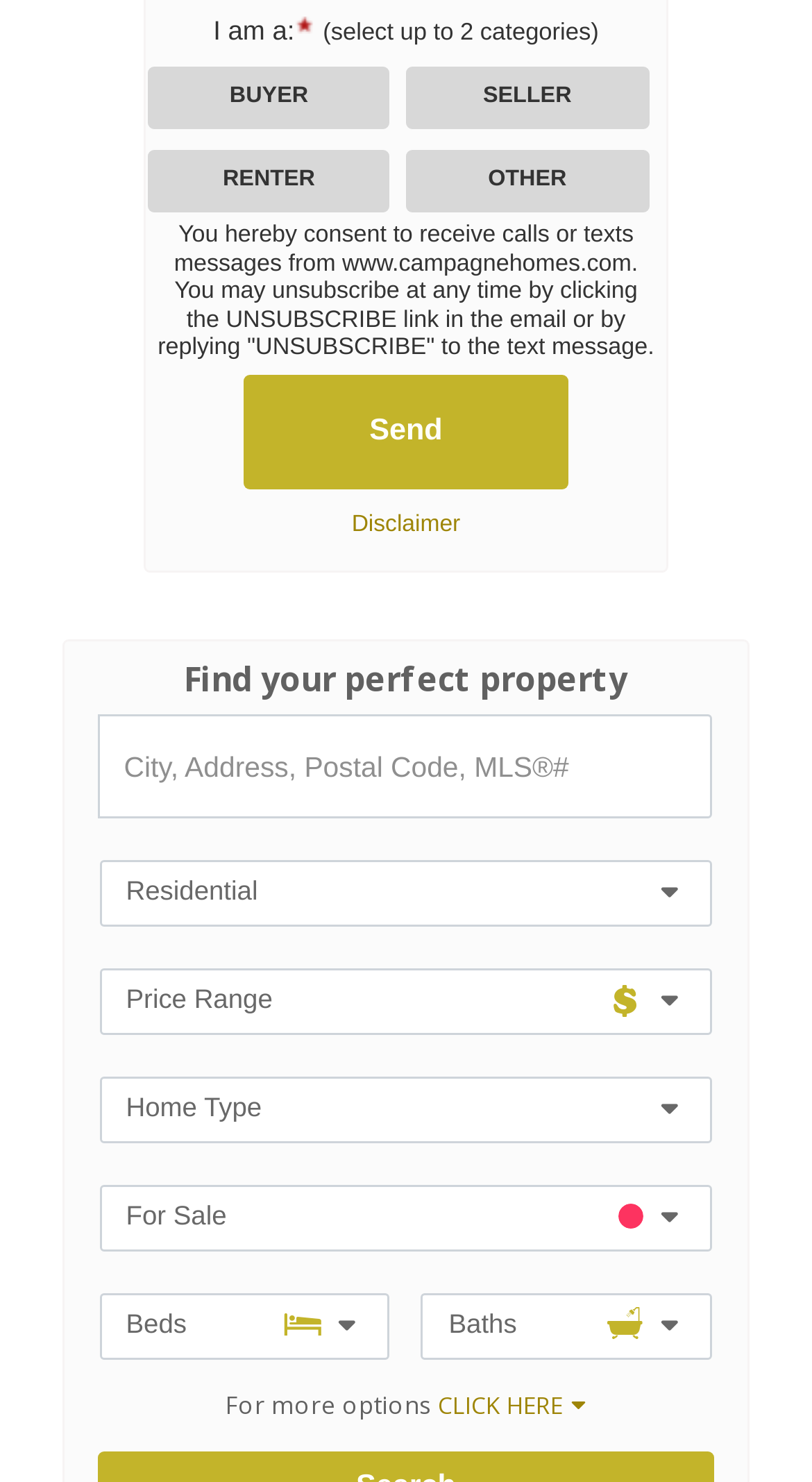Please find the bounding box coordinates of the section that needs to be clicked to achieve this instruction: "Enter city, address, postal code, or MLS#".

[0.119, 0.482, 0.878, 0.552]